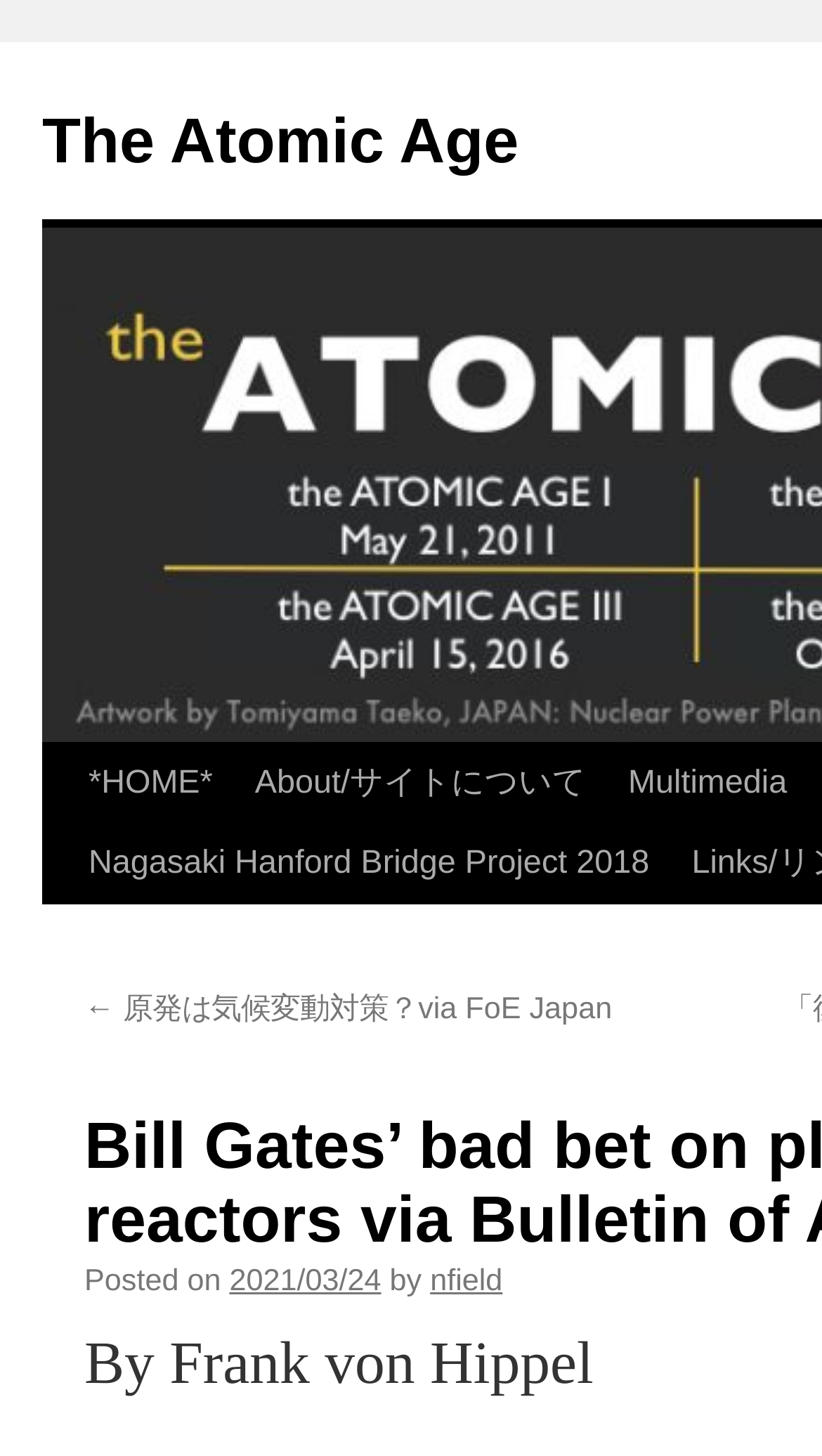Could you identify the text that serves as the heading for this webpage?

Bill Gates’ bad bet on plutonium-fueled reactors via Bulletin of Atomic Scientists